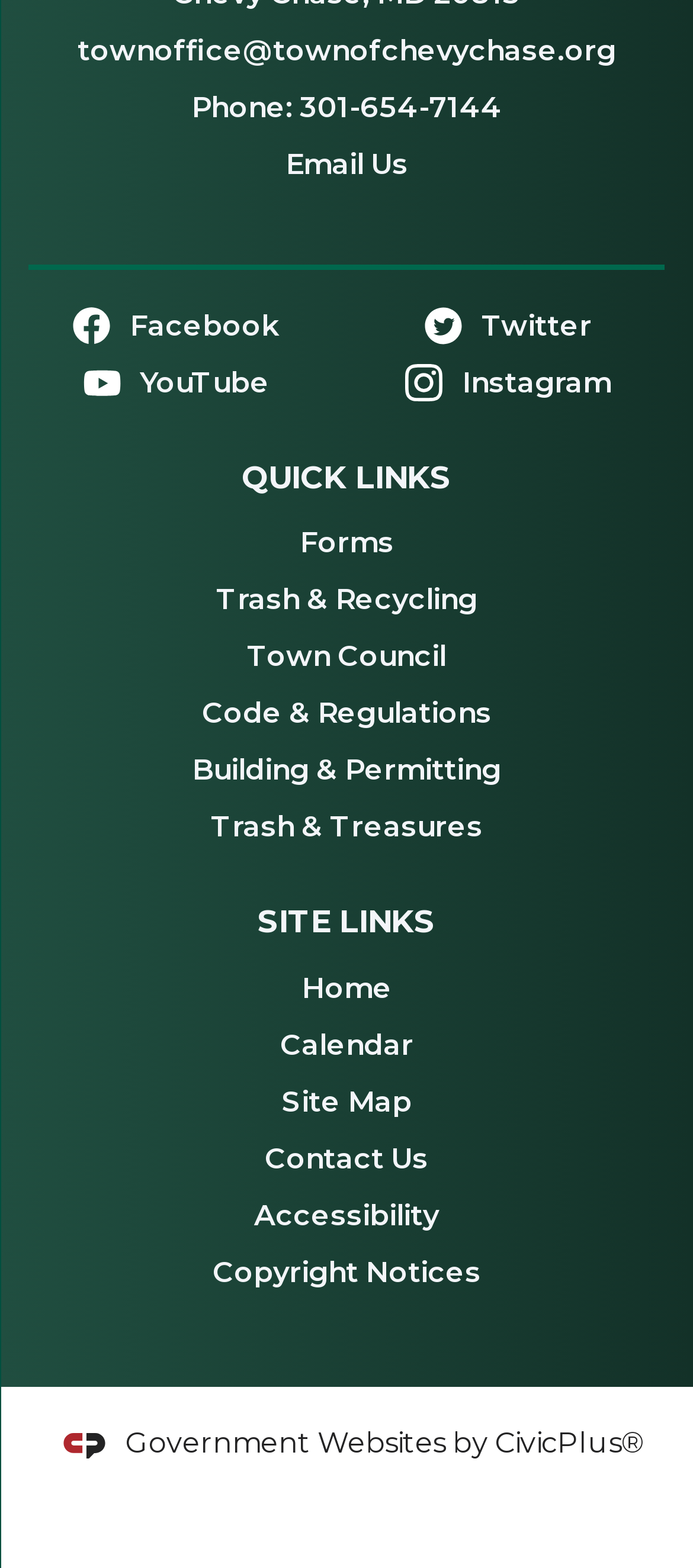Specify the bounding box coordinates of the element's area that should be clicked to execute the given instruction: "View the site map". The coordinates should be four float numbers between 0 and 1, i.e., [left, top, right, bottom].

[0.406, 0.691, 0.594, 0.713]